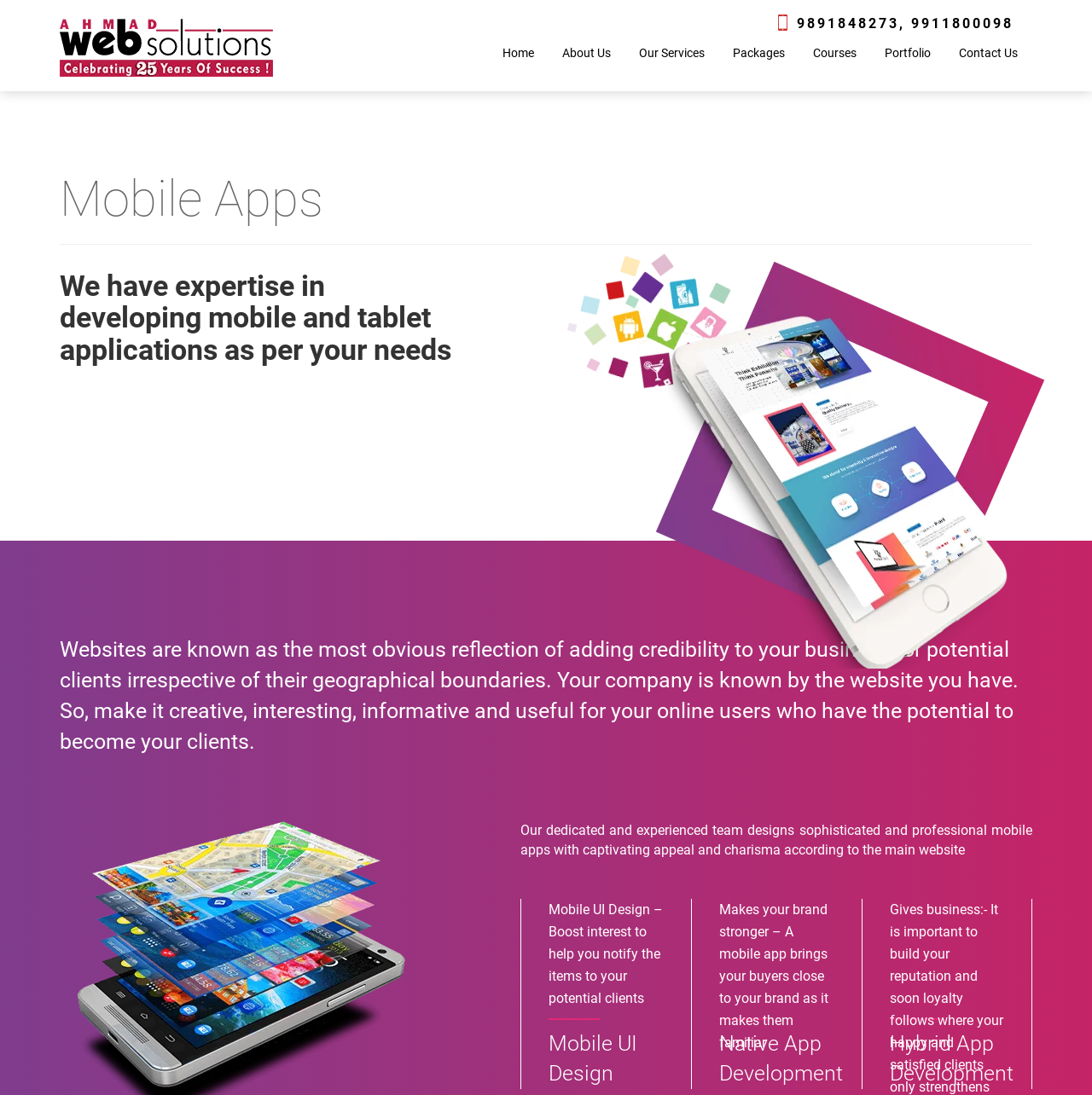What type of app development does the company offer?
Based on the screenshot, respond with a single word or phrase.

Native and Hybrid